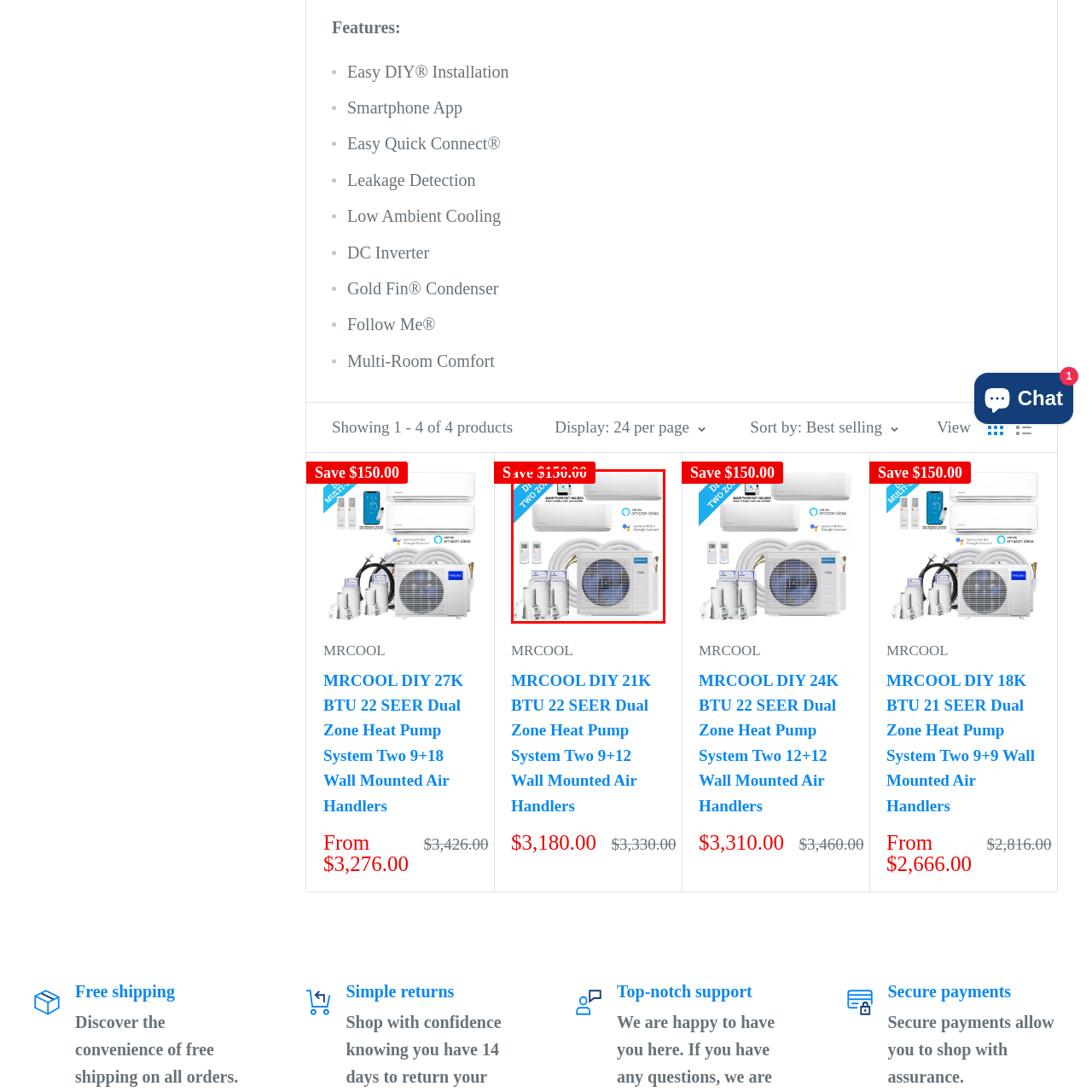Is the system compatible with smart home technology?
Please review the image inside the red bounding box and answer using a single word or phrase.

Yes